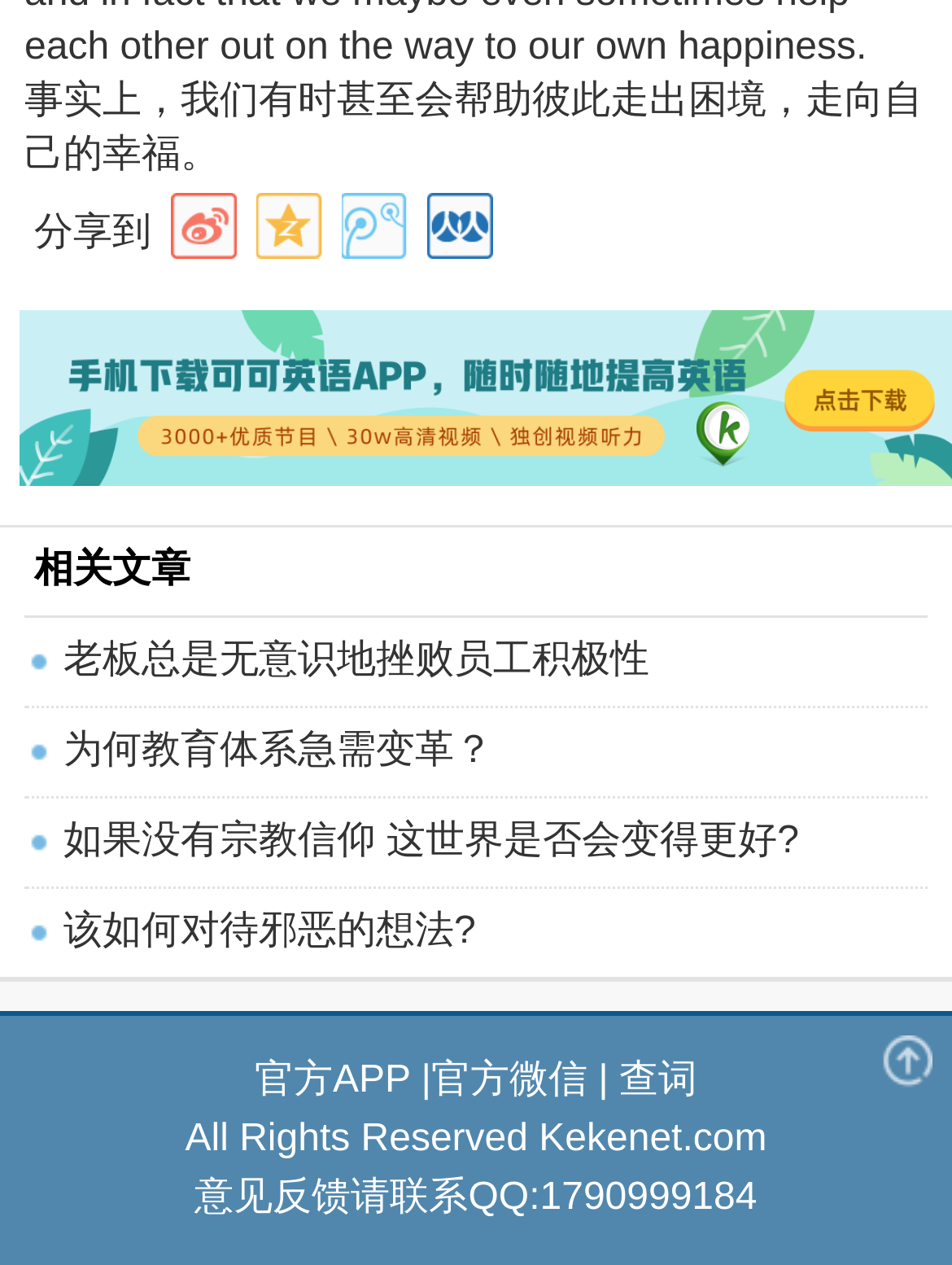Locate the bounding box coordinates of the clickable part needed for the task: "Check the official WeChat".

[0.453, 0.838, 0.617, 0.871]